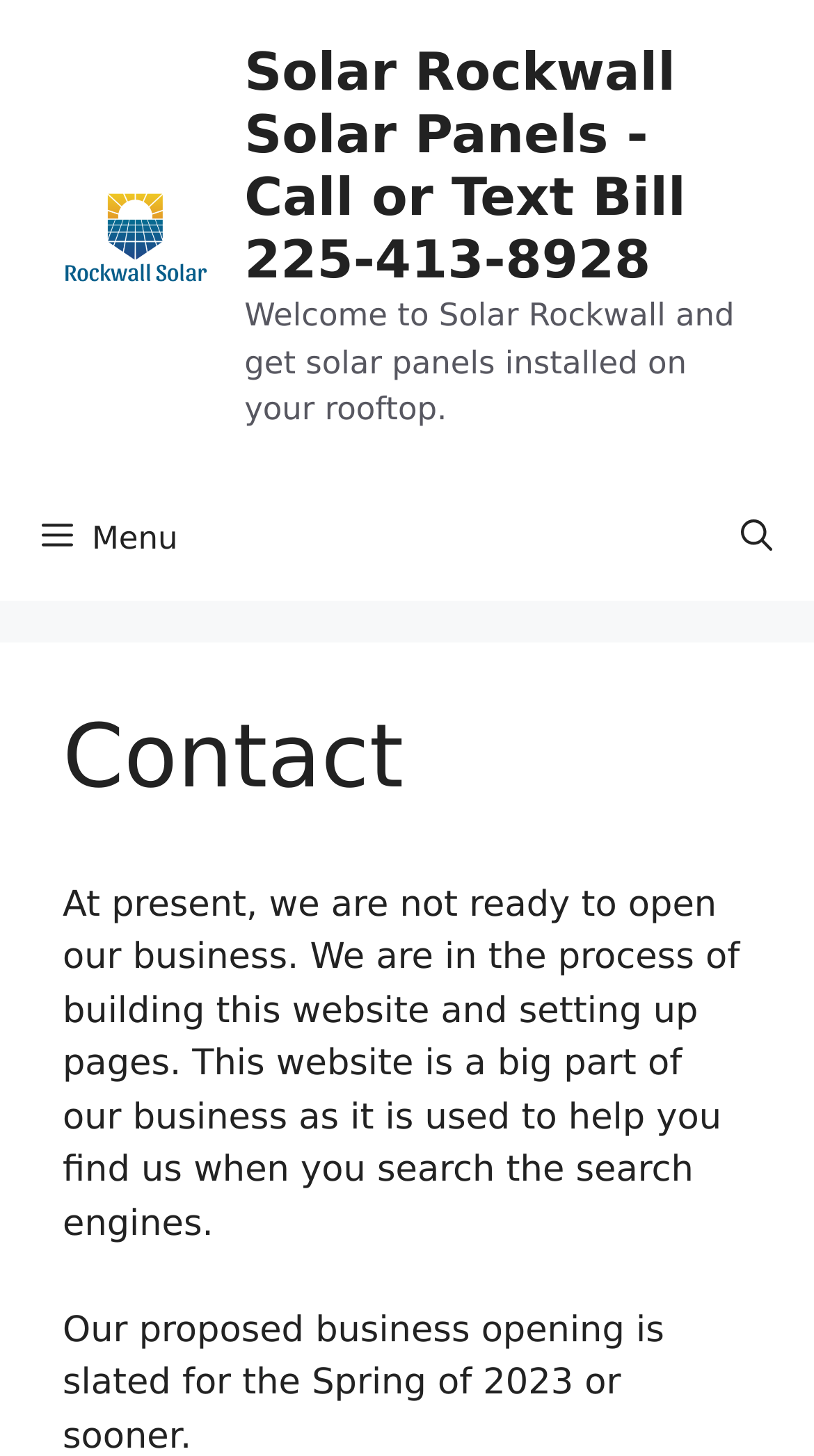Offer a meticulous caption that includes all visible features of the webpage.

The webpage is about contacting William at Rockwall Solar Panels in Texas. At the top, there is a banner that spans the entire width of the page. Below the banner, there is a prominent link with an image on the left side, which reads "Solar Rockwall Solar Panels – Call or Text Bill 225-413-8928". This link is positioned near the top-left corner of the page. 

To the right of this link, there is another link with the same text, but without an image. Below these links, there is a static text that welcomes visitors to Solar Rockwall and invites them to get solar panels installed on their rooftop. This text is positioned near the top-center of the page.

On the top-right corner, there is a navigation menu labeled "Mobile Menu" with a button to open it. Next to the menu button, there is a link to open a search bar. 

Below the navigation menu, there is a header section with a heading that reads "Contact". This section takes up a significant portion of the page and contains a static text that explains the current status of the business, stating that they are not yet ready to open and are in the process of building the website. This text is positioned near the center of the page.